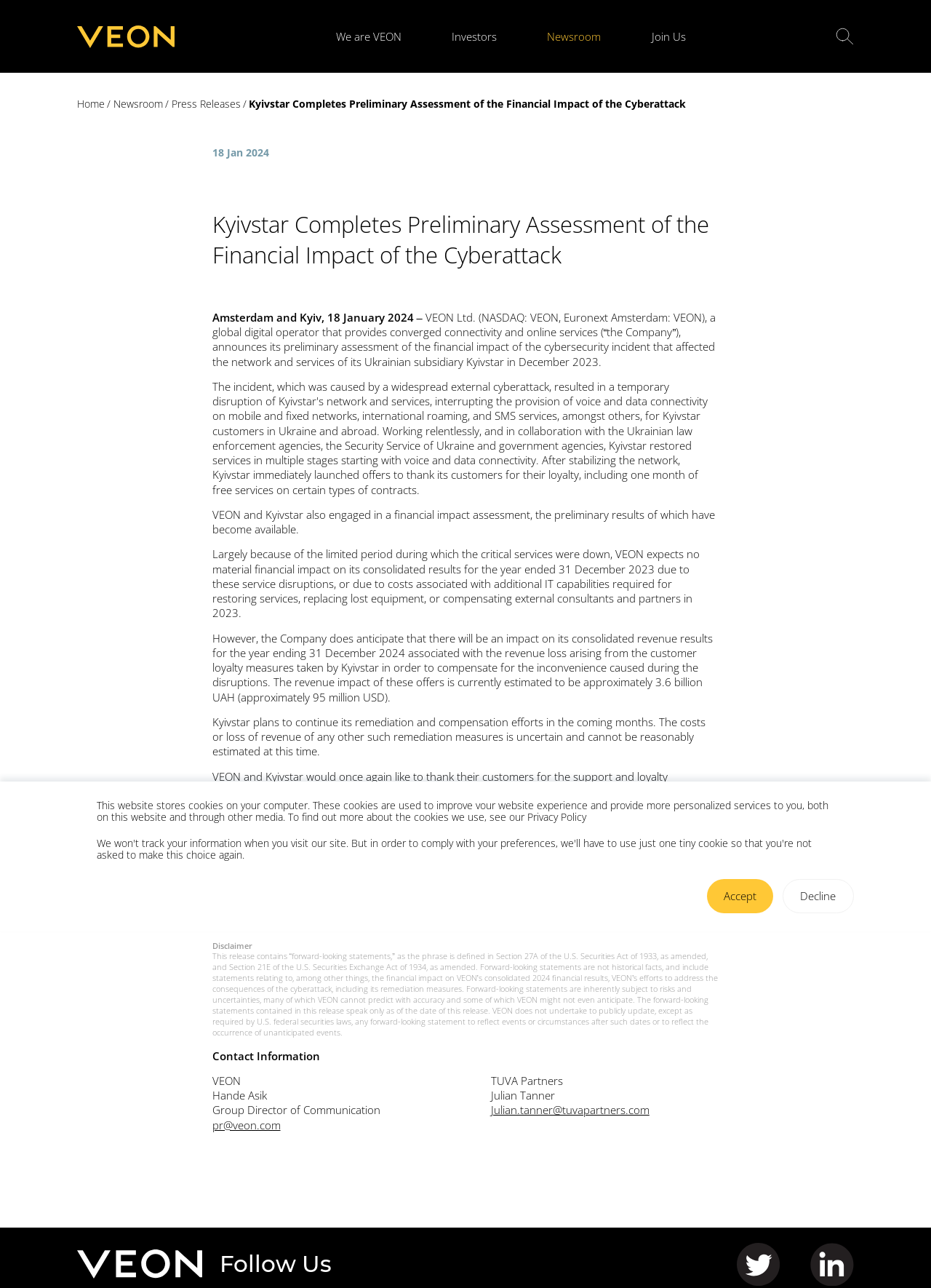Given the description: "parent_node: We are VEON", determine the bounding box coordinates of the UI element. The coordinates should be formatted as four float numbers between 0 and 1, [left, top, right, bottom].

[0.083, 0.02, 0.188, 0.037]